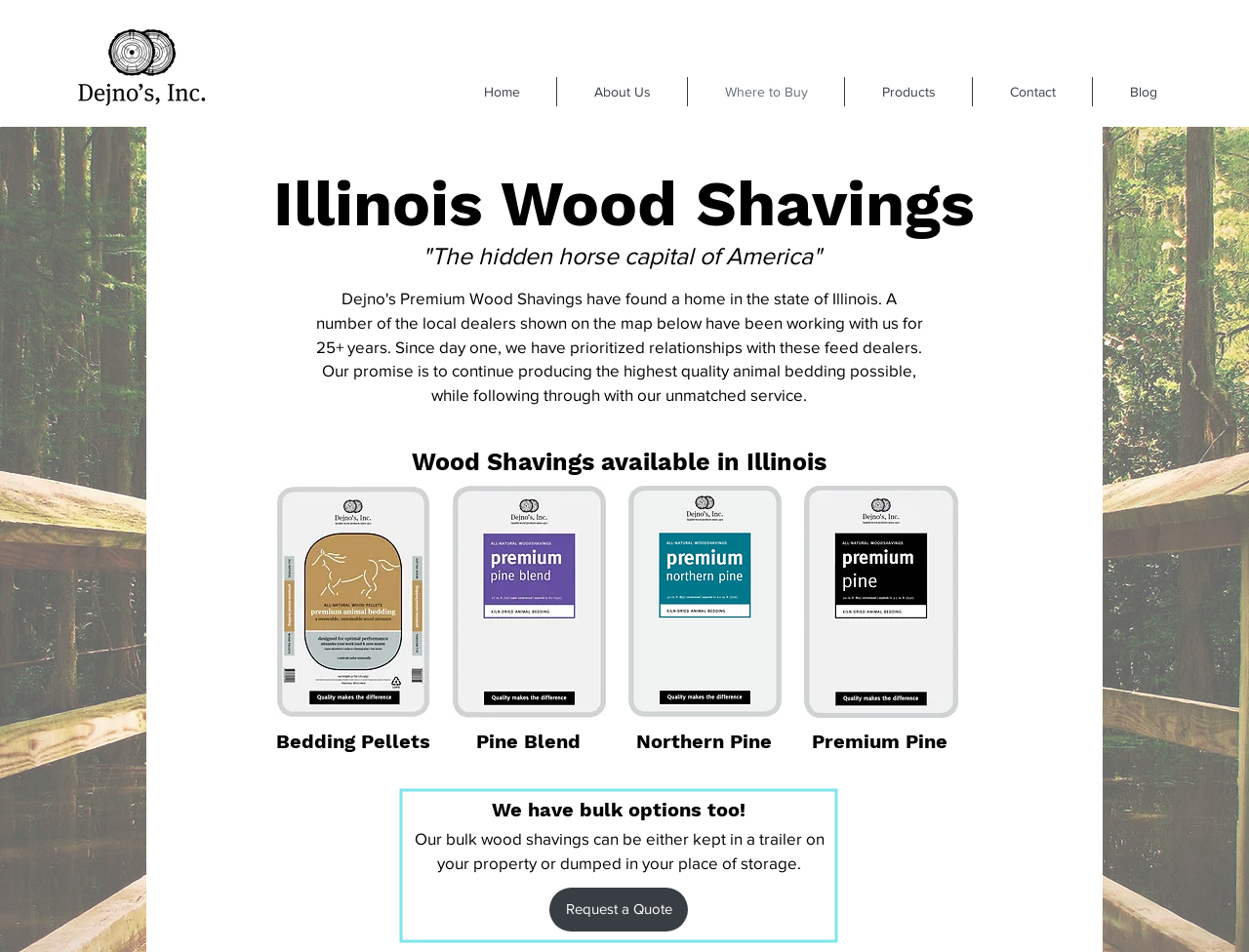Find the bounding box coordinates of the clickable region needed to perform the following instruction: "Search for something". The coordinates should be provided as four float numbers between 0 and 1, i.e., [left, top, right, bottom].

None